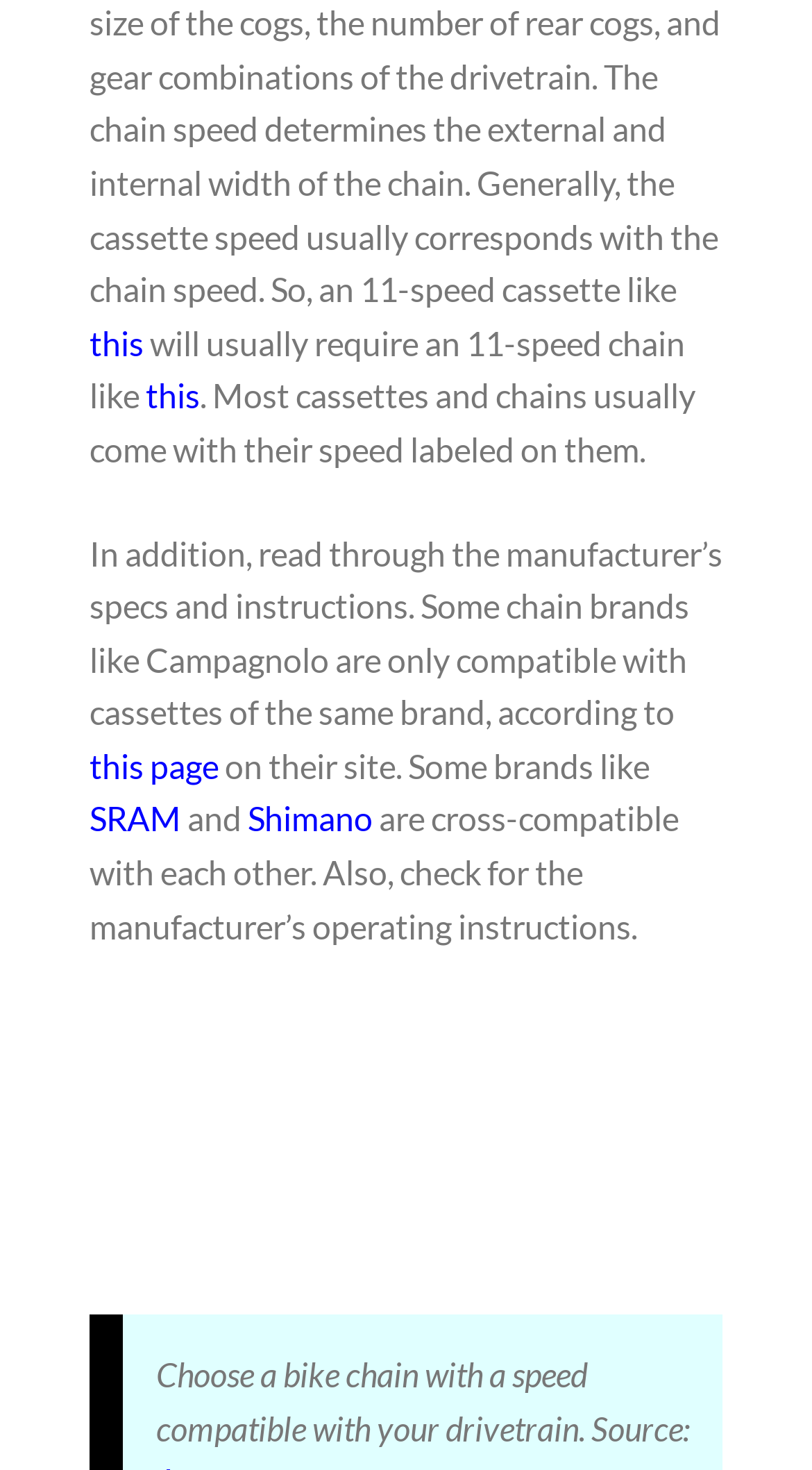Which brands are cross-compatible with each other?
Refer to the screenshot and respond with a concise word or phrase.

SRAM and Shimano